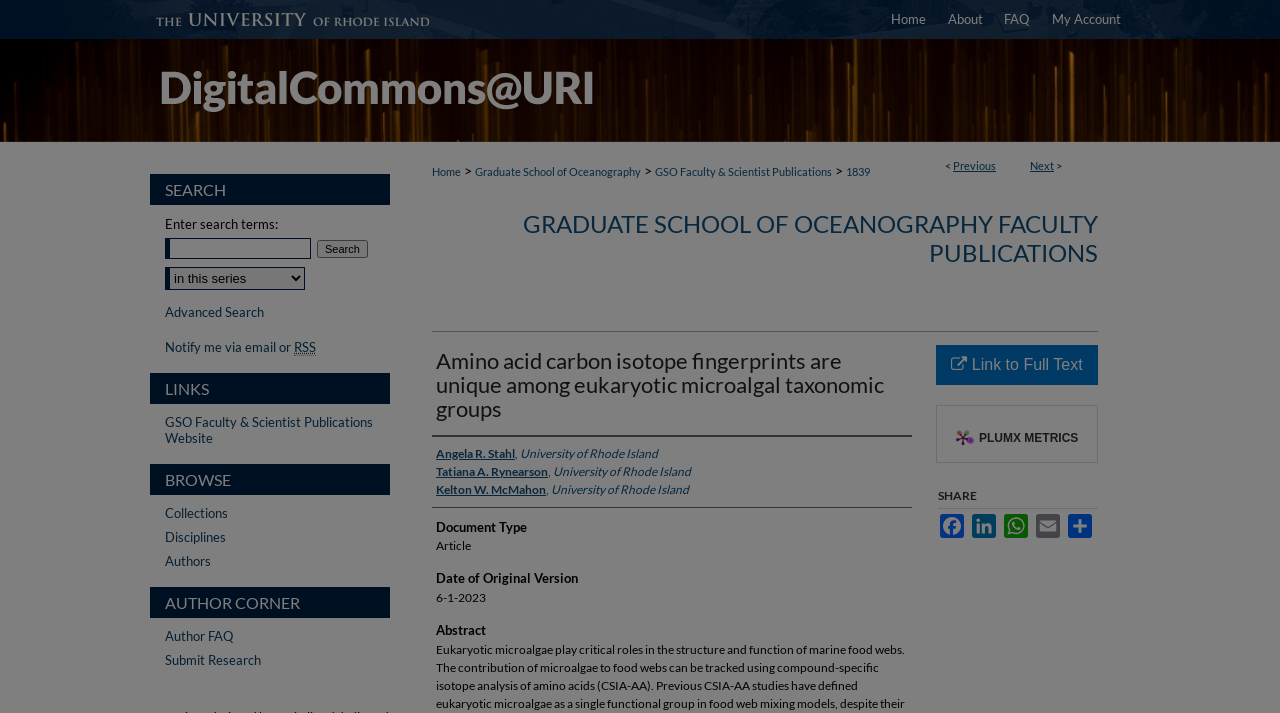Locate the bounding box coordinates of the area that needs to be clicked to fulfill the following instruction: "Share the article on Facebook". The coordinates should be in the format of four float numbers between 0 and 1, namely [left, top, right, bottom].

[0.733, 0.721, 0.755, 0.755]